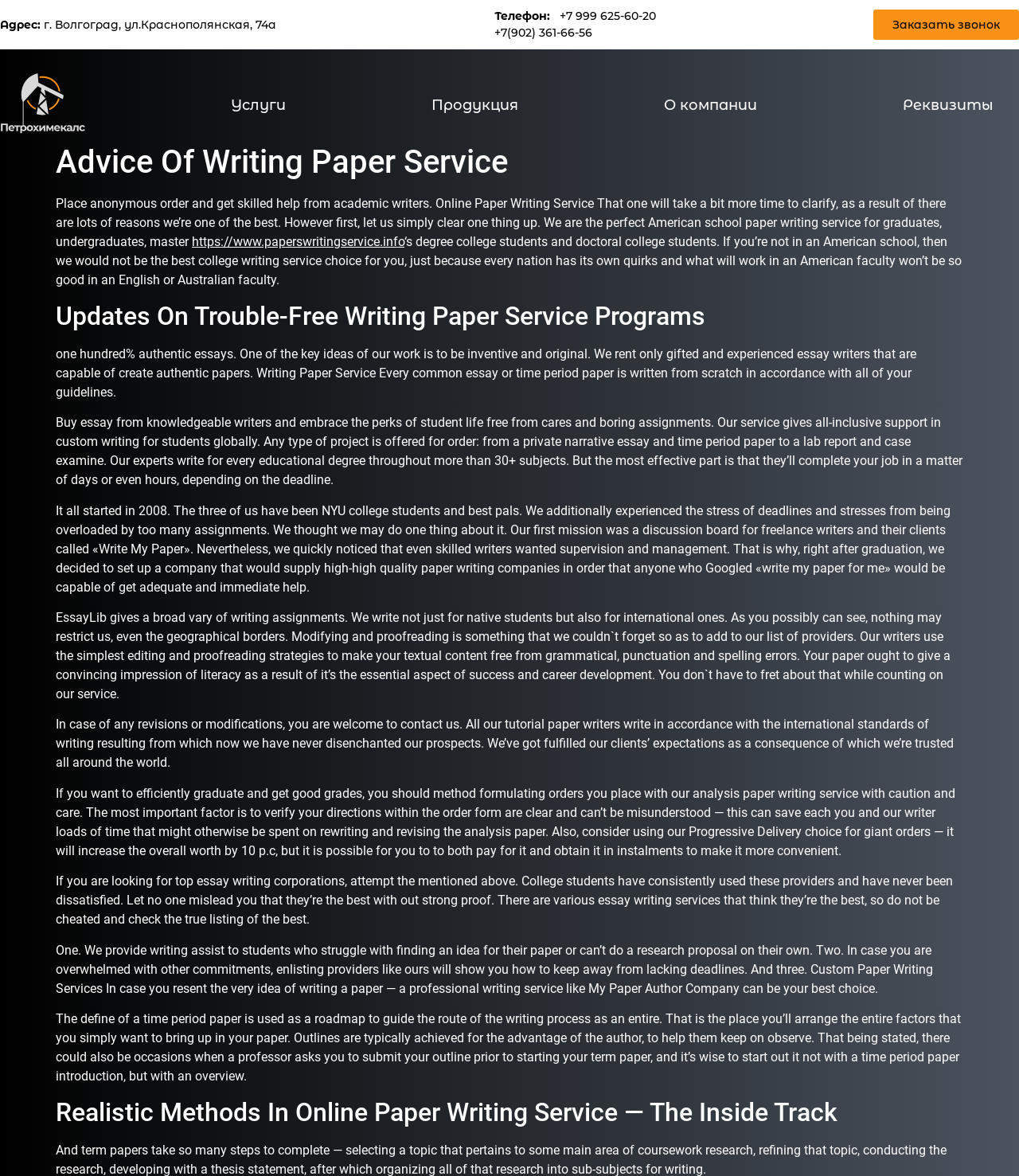How many phone numbers are provided on the website?
Please respond to the question with a detailed and thorough explanation.

Upon examining the webpage, I found two phone numbers provided: +7 999 625-60-20 and +7(902) 361-66-56. These phone numbers are likely for customers to contact the company for inquiries or orders.